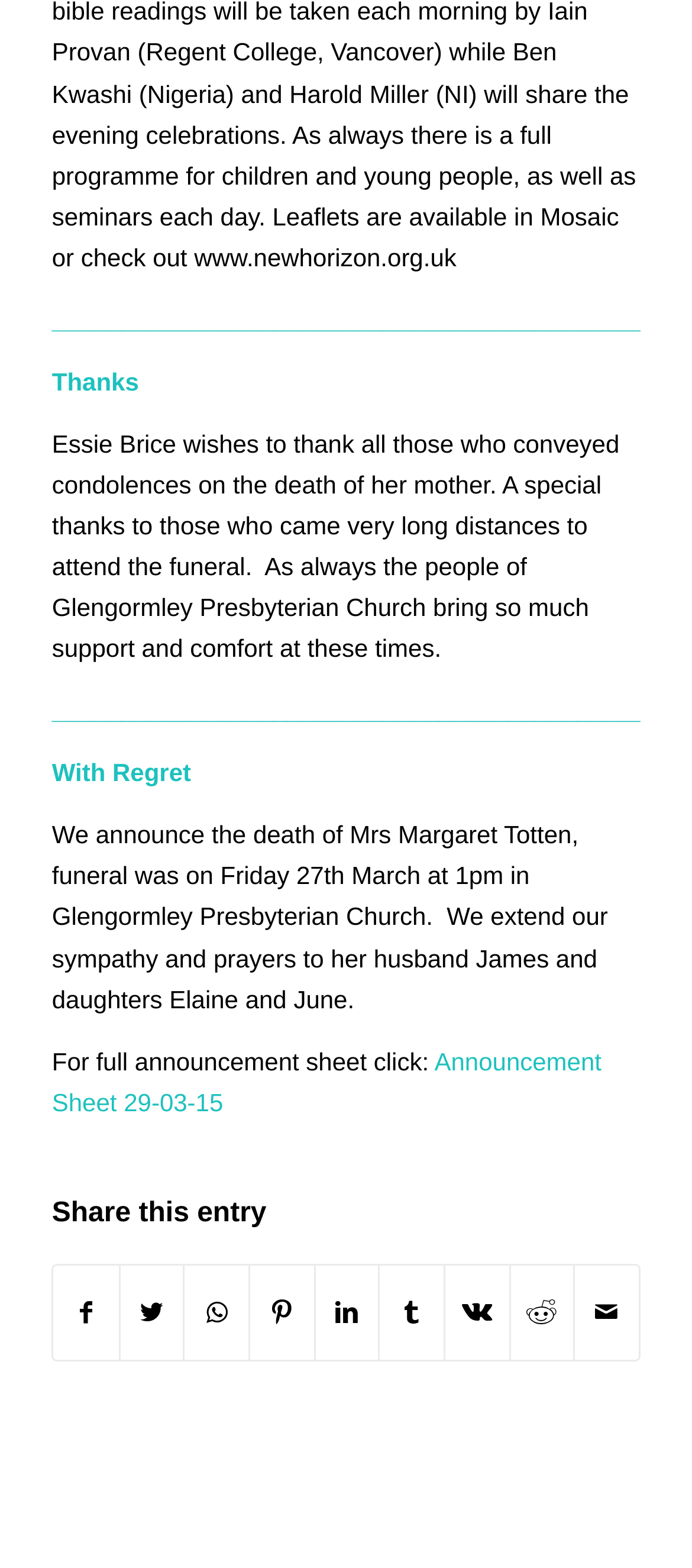Please provide a detailed answer to the question below by examining the image:
What is the name of Mrs Margaret Totten's husband?

The webpage announces the death of Mrs Margaret Totten and mentions that her husband is James, along with their daughters Elaine and June.